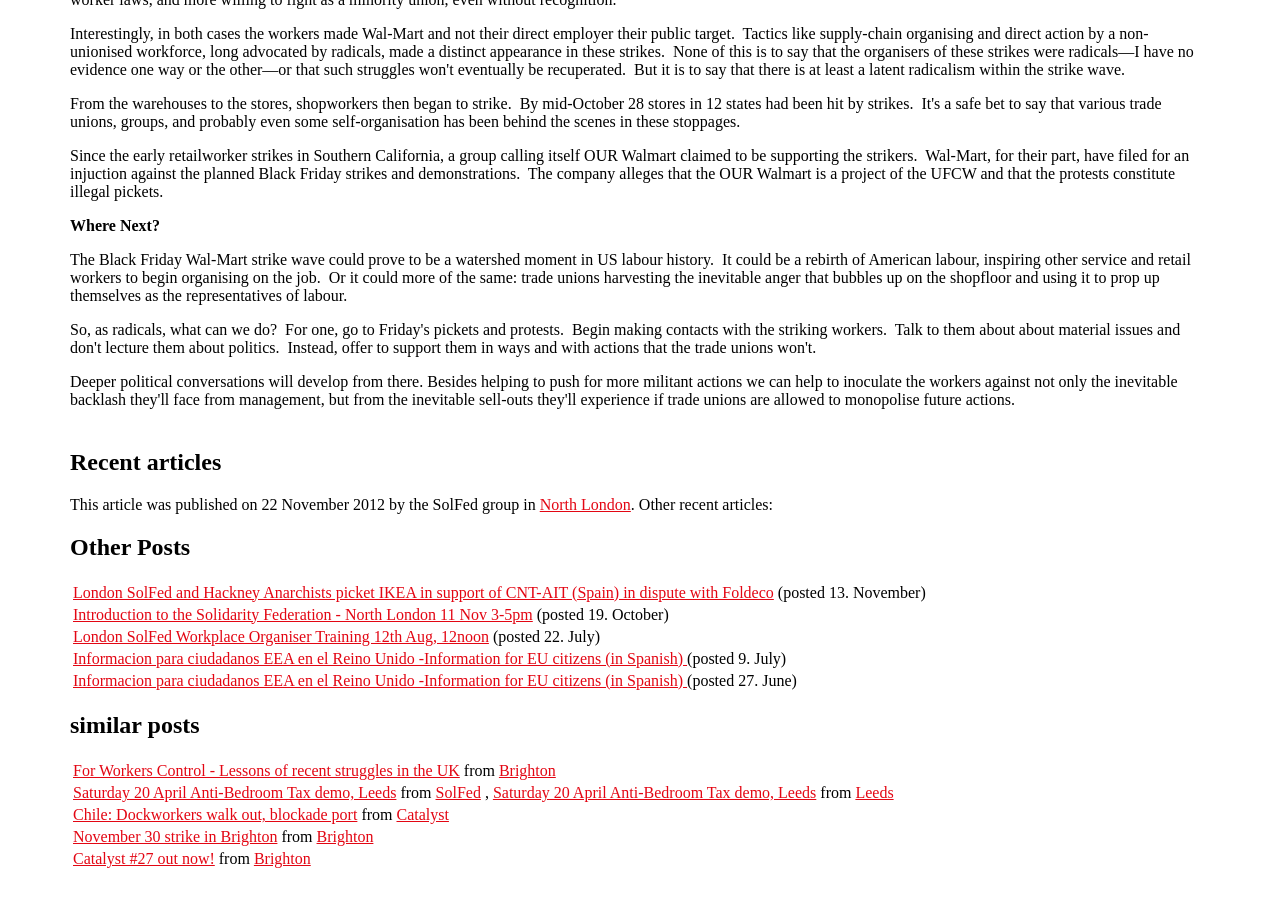What is the author's perspective on the Walmart strike?
Observe the image and answer the question with a one-word or short phrase response.

Neutral